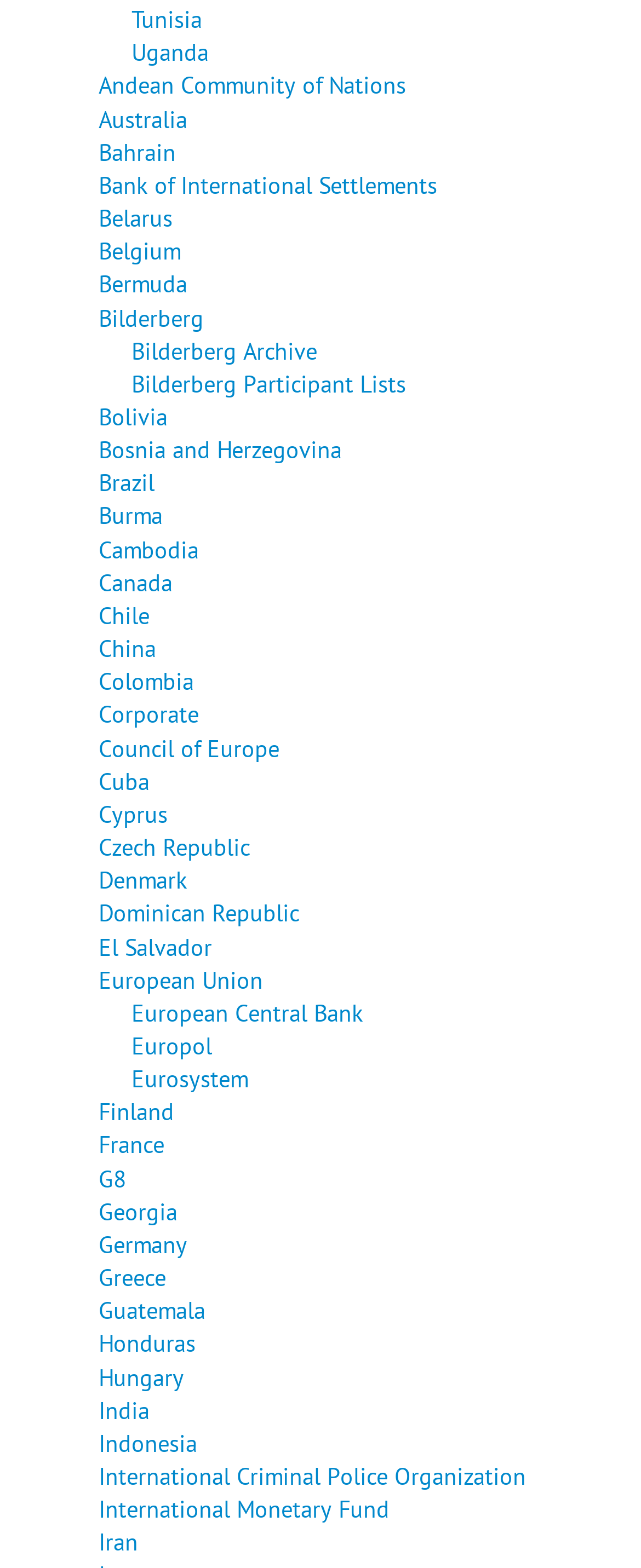Please determine the bounding box coordinates of the area that needs to be clicked to complete this task: 'Go to European Central Bank'. The coordinates must be four float numbers between 0 and 1, formatted as [left, top, right, bottom].

[0.205, 0.636, 0.567, 0.656]